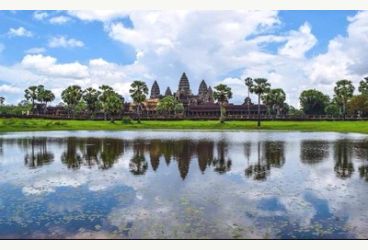Analyze the image and describe all the key elements you observe.

This stunning image captures the majestic view of Angkor Wat, a UNESCO World Heritage site located in Siem Reap, Cambodia. The temple complex is famously known for its beautiful architecture and intricate carvings. The photograph showcases the iconic silhouette of Angkor Wat against a vibrant blue sky, dotted with soft, fluffy clouds. Below, a serene water basin reflects the grandeur of the temple, creating a mirror-like effect that enhances the visual splendor. Surrounding palm trees add a tropical flair to the scene, while the lush green landscape enriches the tranquil atmosphere. This view exemplifies the harmonious blend of nature and historic architecture, inviting viewers to appreciate the serene beauty of this cultural landmark.